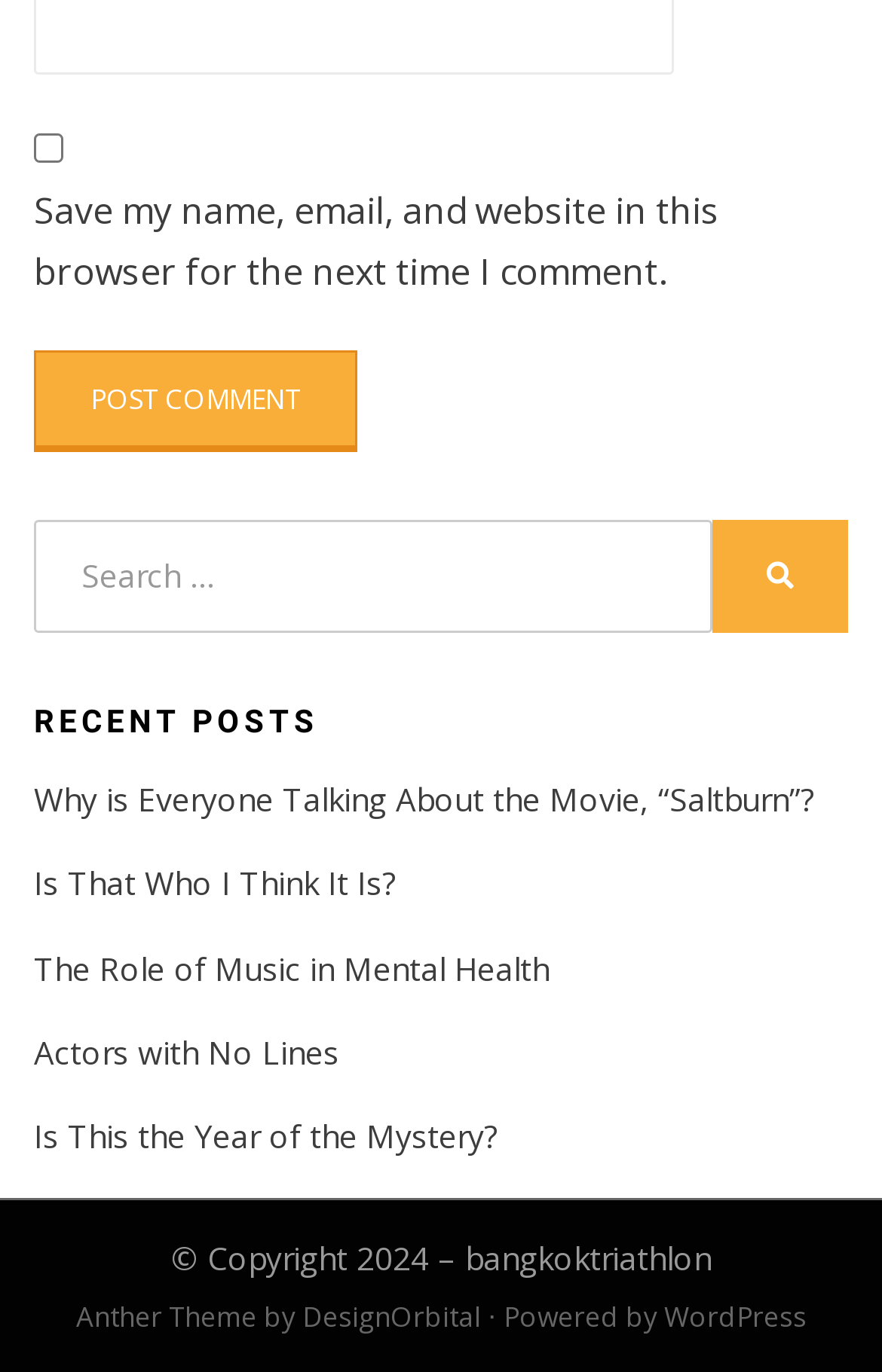Could you locate the bounding box coordinates for the section that should be clicked to accomplish this task: "Read the recent post 'Why is Everyone Talking About the Movie, “Saltburn”?'".

[0.038, 0.566, 0.923, 0.598]